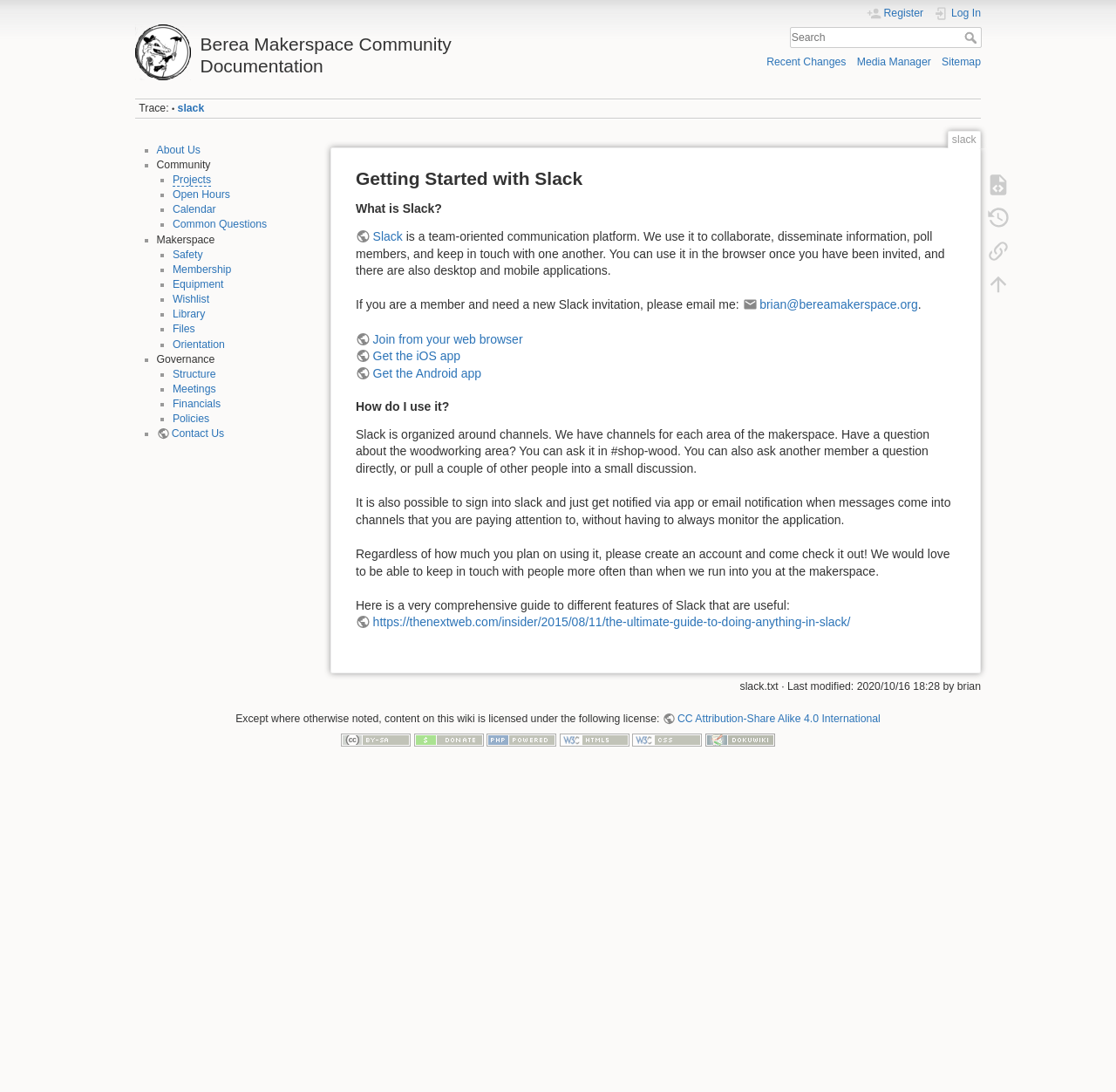Please answer the following question using a single word or phrase: 
What is the recommended way to use Slack?

create an account and check it out